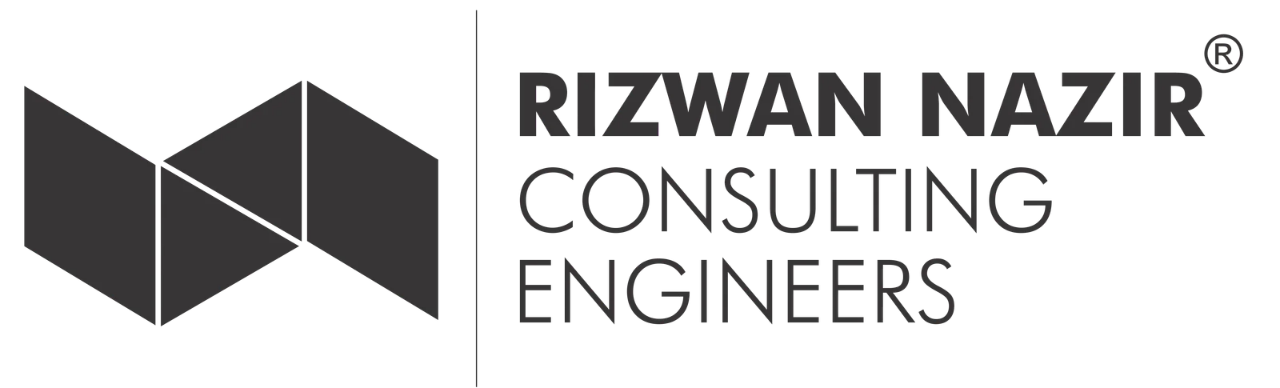Respond to the following query with just one word or a short phrase: 
What does the logo embody?

Modern, professional aesthetic